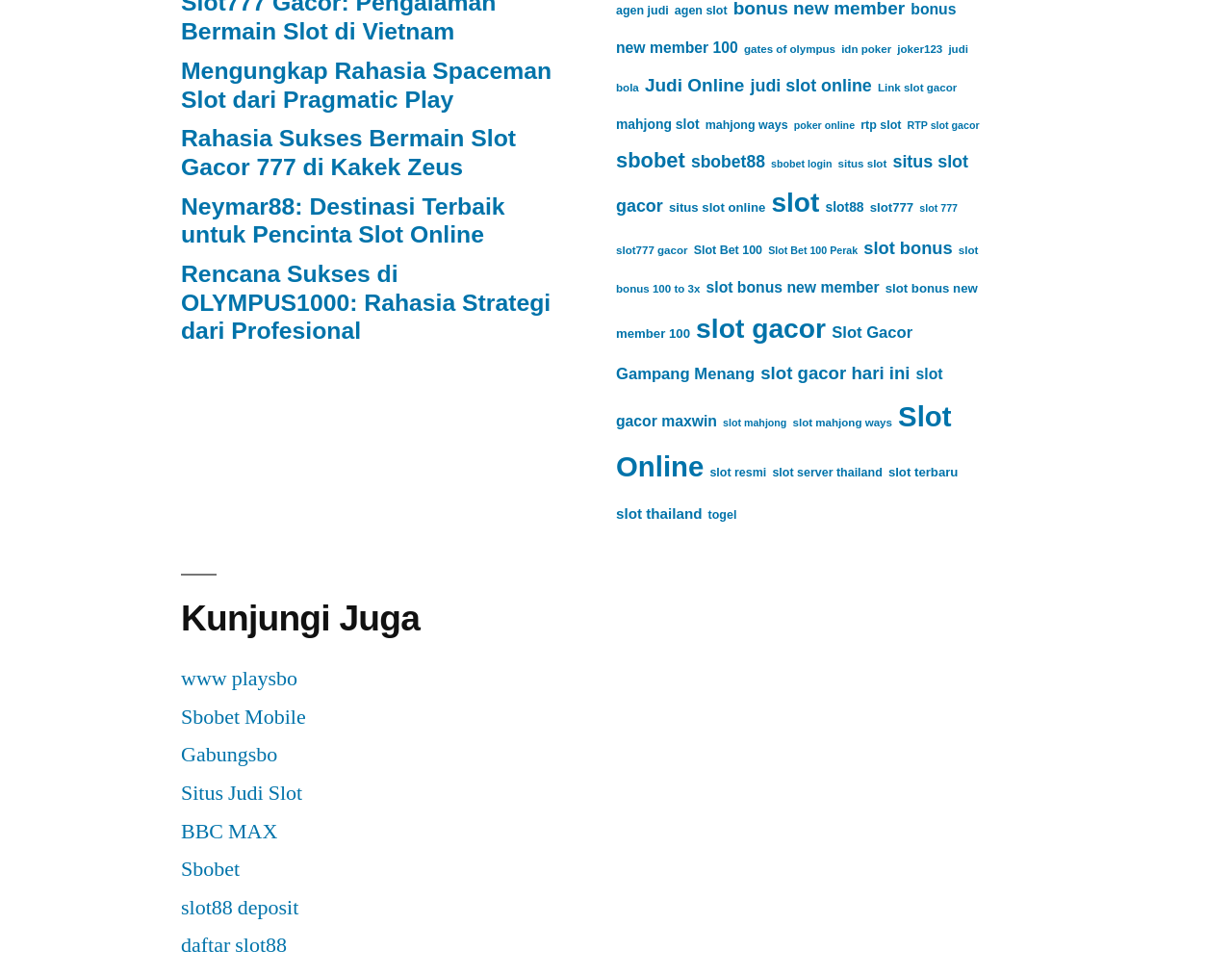Determine the bounding box for the UI element as described: "slot mahjong ways". The coordinates should be represented as four float numbers between 0 and 1, formatted as [left, top, right, bottom].

[0.643, 0.427, 0.724, 0.438]